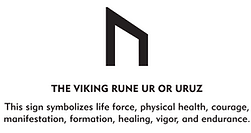What concepts does the rune 'Ur' or 'Uruz' embody?
Using the visual information, reply with a single word or short phrase.

Manifestation, formation, healing, vigor, and endurance